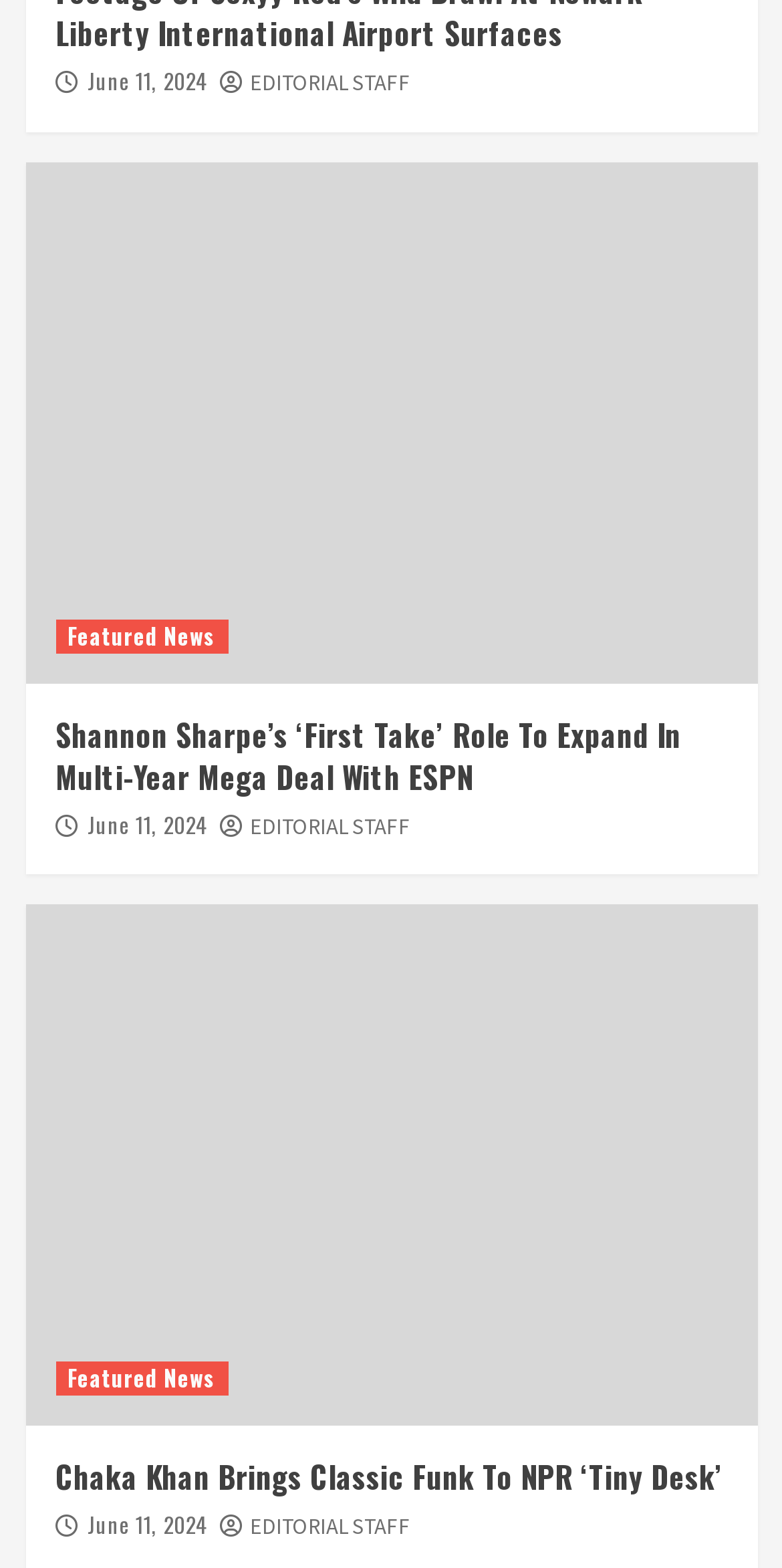What type of content is featured in the figure?
Refer to the image and provide a detailed answer to the question.

The figure element contains a link with the text 'Featured News', which suggests that the figure is related to news content. Additionally, the surrounding elements are headings and links with news-related text, further supporting this conclusion.